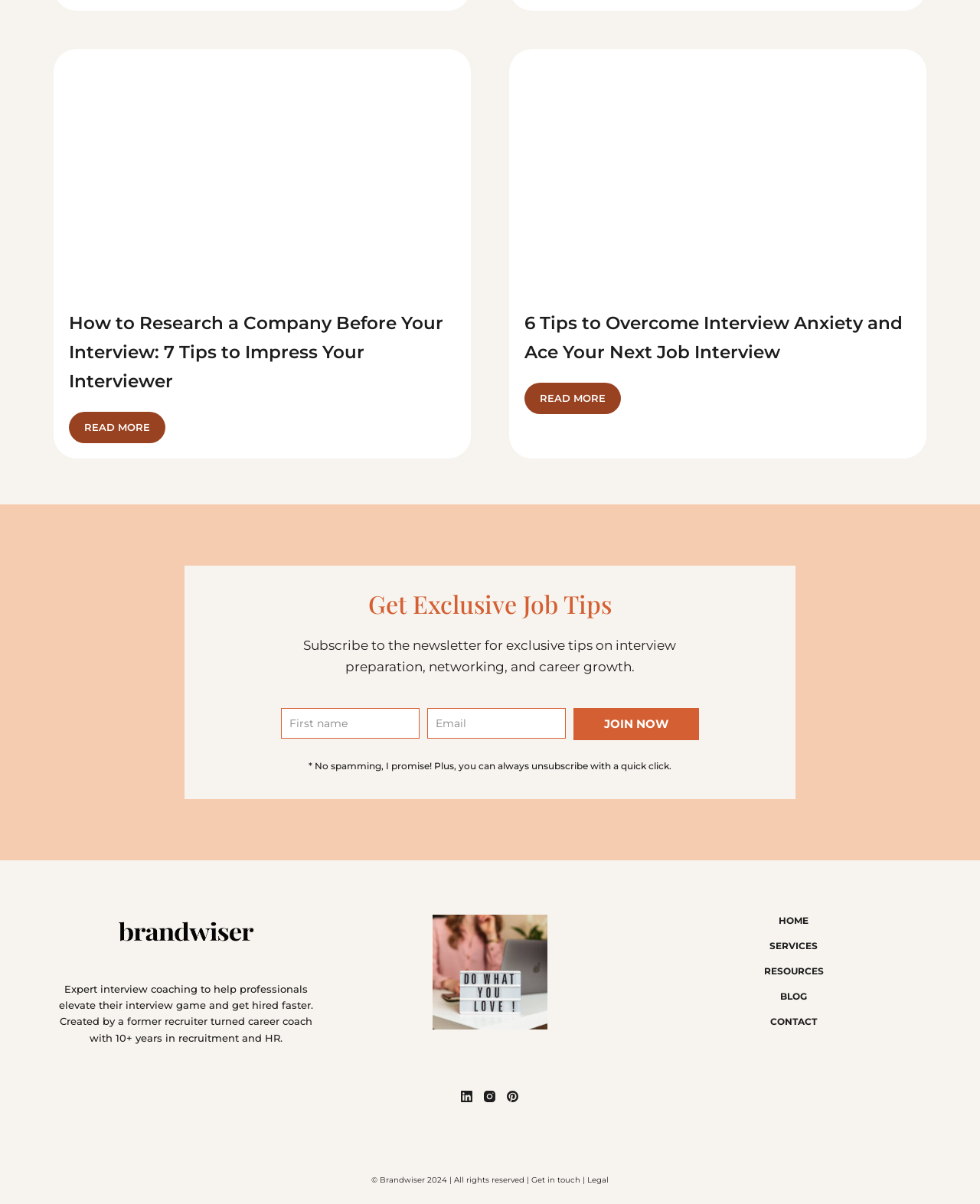Use a single word or phrase to answer the question: 
What is the position of the 'JOIN NOW' button?

Below the newsletter subscription form